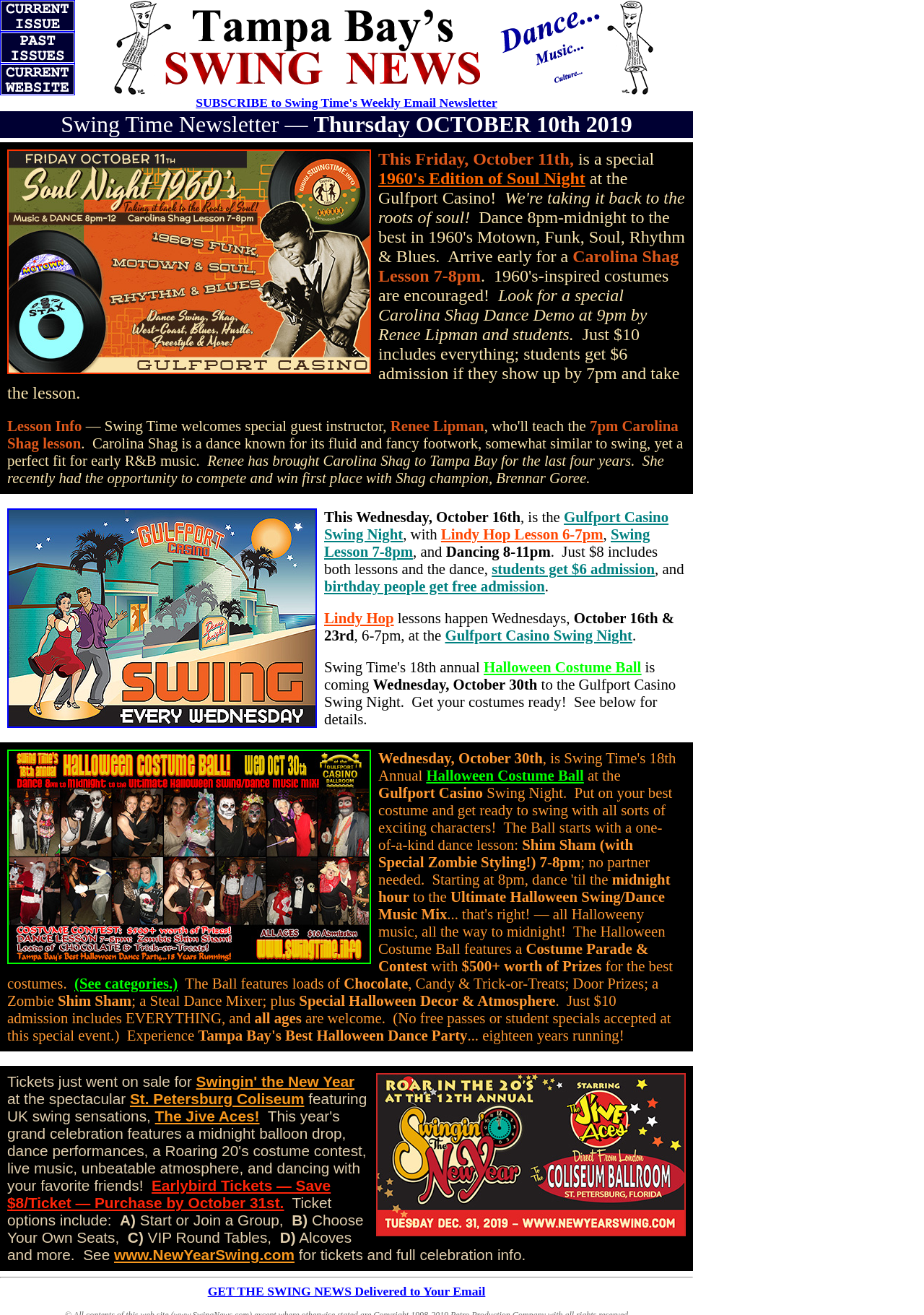Locate the bounding box coordinates of the clickable area to execute the instruction: "Watch videos for instructors". Provide the coordinates as four float numbers between 0 and 1, represented as [left, top, right, bottom].

None